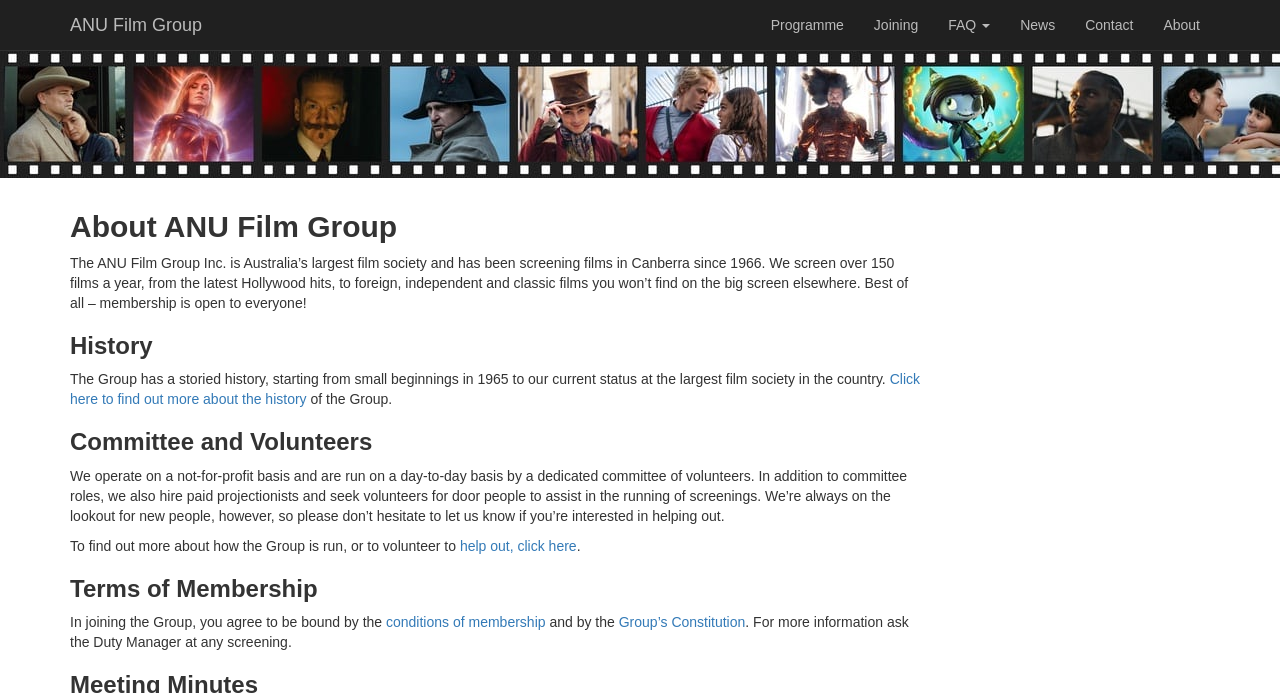Offer an in-depth caption of the entire webpage.

The webpage is about the ANU Film Group, with a focus on providing information about the group. At the top, there are six links: "ANU Film Group", "Programme", "Joining", "FAQ", "News", and "Contact", which are evenly spaced and span across the top of the page.

Below the links, there is a heading "About ANU Film Group" followed by a paragraph of text that describes the group's activities and membership. The text is positioned near the top-left of the page.

Underneath the introductory text, there are three sections: "History", "Committee and Volunteers", and "Terms of Membership". Each section has a heading and a block of text that provides more information about the respective topic. The sections are stacked vertically, with the "History" section positioned above the "Committee and Volunteers" section, and the "Terms of Membership" section at the bottom.

Within the "History" section, there is a link to "Click here to find out more about the history" of the group. In the "Committee and Volunteers" section, there is a link to "help out, click here" for those interested in volunteering. The "Terms of Membership" section has two links: "conditions of membership" and "Group’s Constitution", which provide more information about the terms of membership.